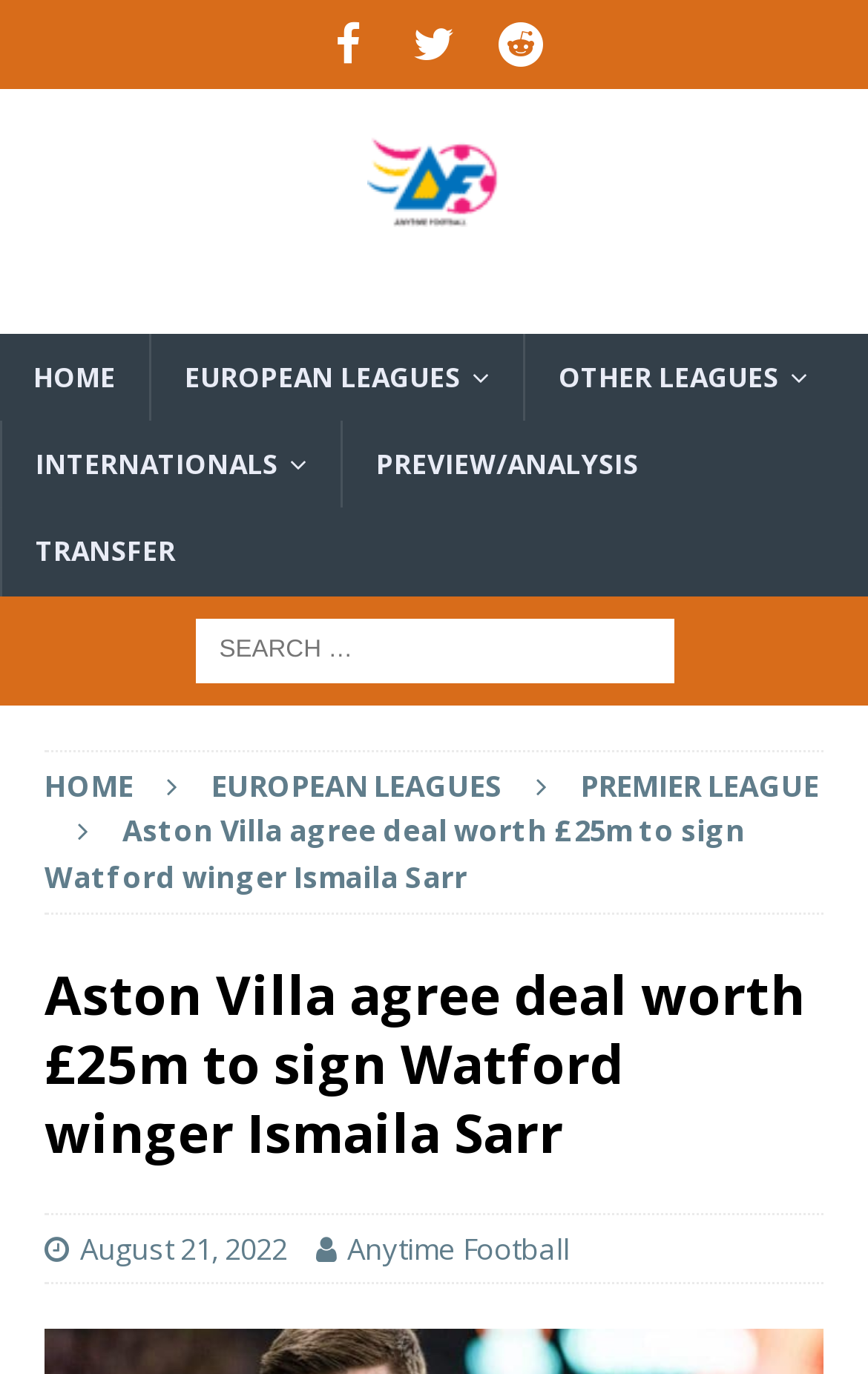Use a single word or phrase to answer the question:
What is the name of the football player mentioned in the article?

Ismaila Sarr